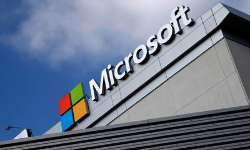Elaborate on the image by describing it in detail.

The image features the prominently displayed logo of Microsoft, situated on the façade of one of their buildings. The logo, known for its multicolored squares in blue, green, yellow, and red, is contrasted against a clear blue sky, creating a vibrant appearance. This visual representation symbolizes Microsoft’s presence as a leading technology company, renowned for its innovations in software, hardware, and cloud services. The sleek architectural design of the building complements the modern branding of the company, reflecting its commitment to cutting-edge technology and efficiency.